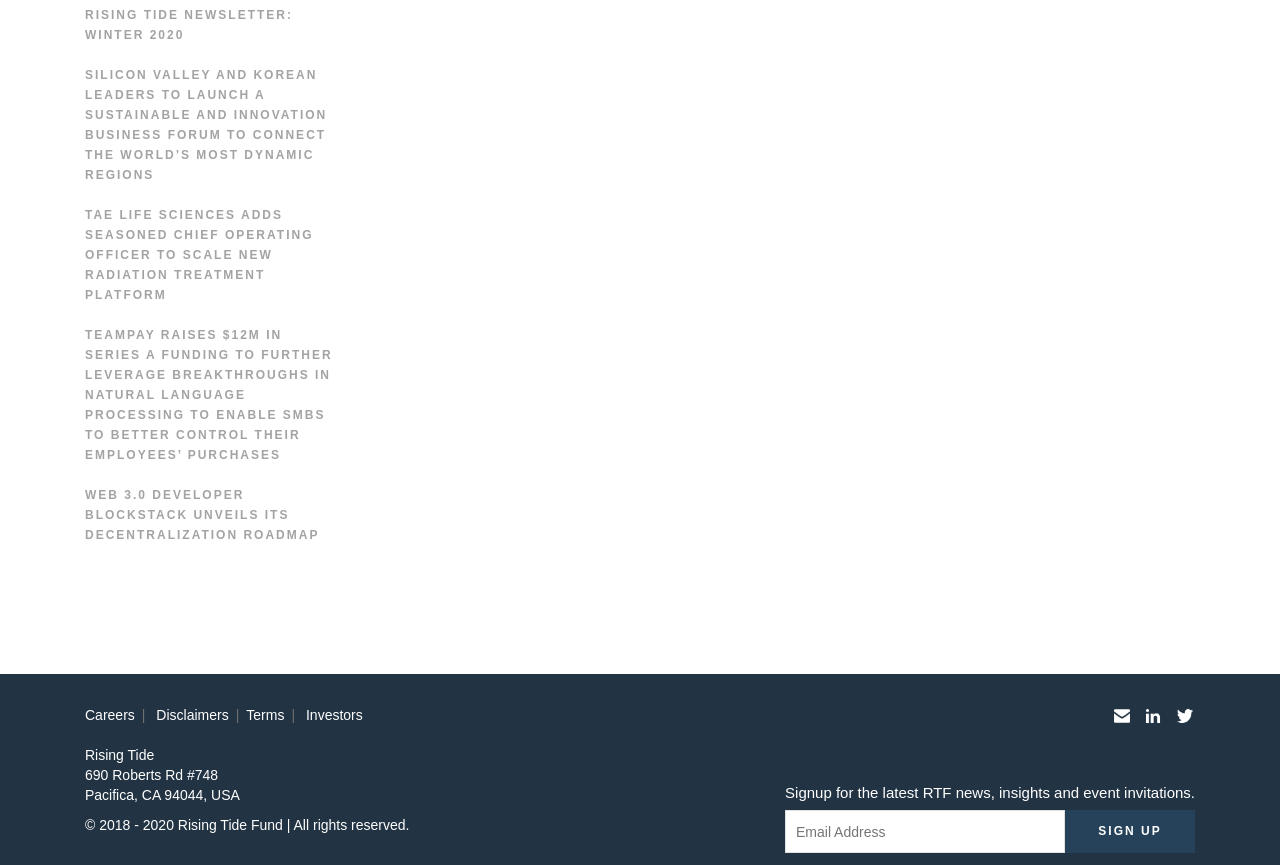Please find the bounding box coordinates of the section that needs to be clicked to achieve this instruction: "Click on the link to read about TAE LIFE SCIENCES' new radiation treatment platform".

[0.066, 0.24, 0.245, 0.36]